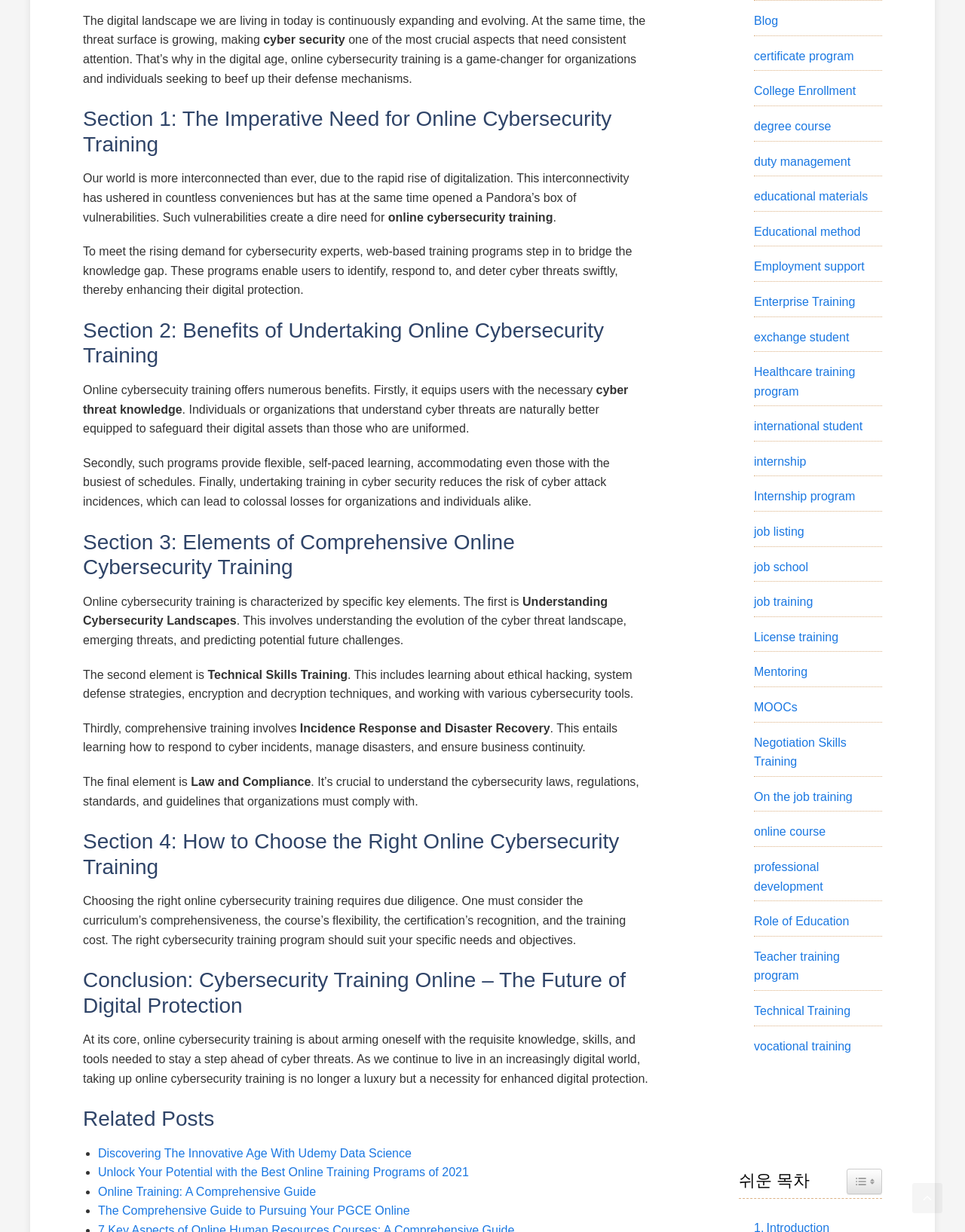Provide the bounding box coordinates of the UI element that matches the description: "Technical Training".

[0.781, 0.815, 0.881, 0.826]